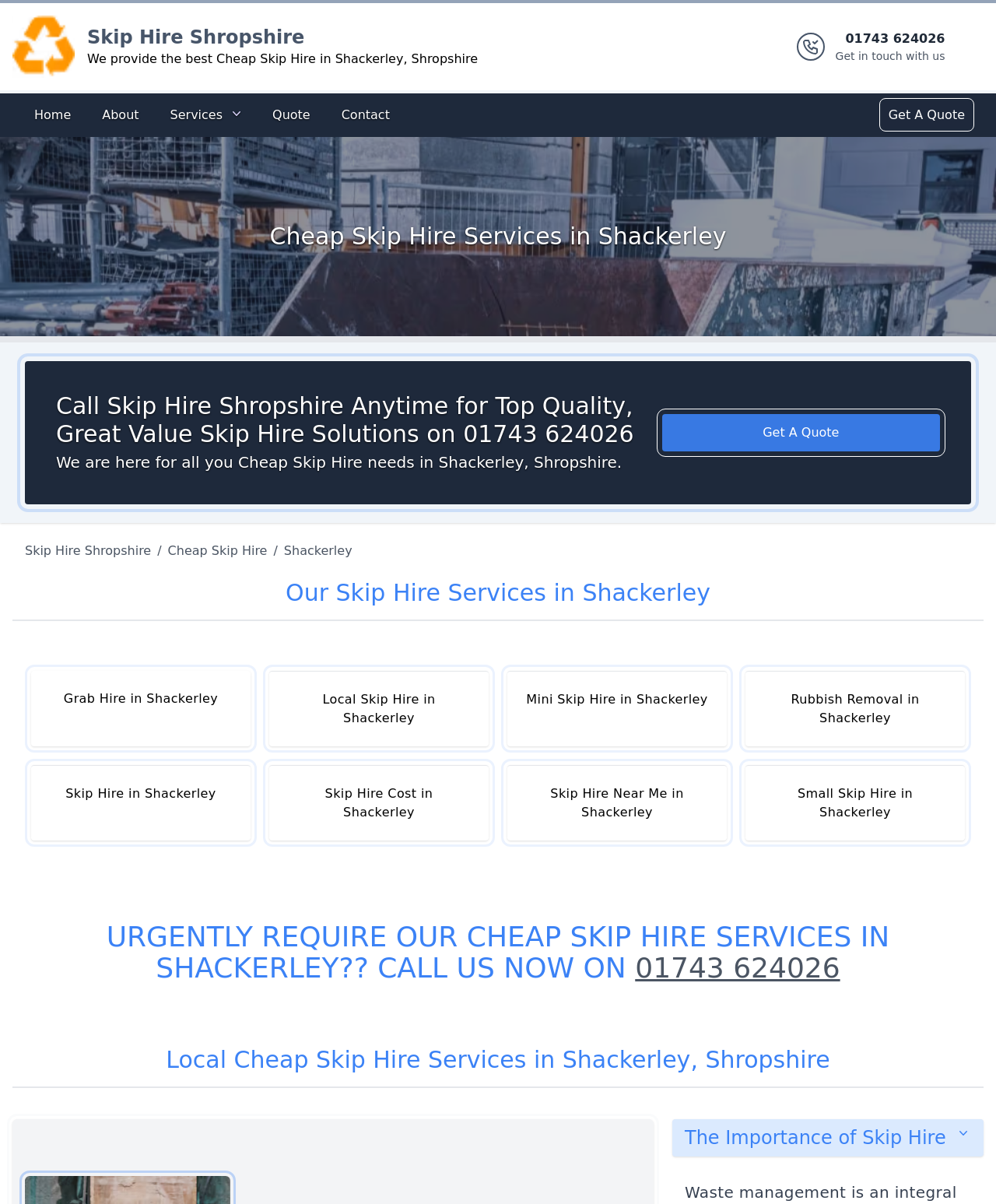What is the name of the company providing skip hire services?
Please use the image to provide an in-depth answer to the question.

I found the company name by looking at the top-left corner of the webpage, where it says 'Skip Hire Shropshire Logo' and 'Skip Hire Shropshire' next to it.